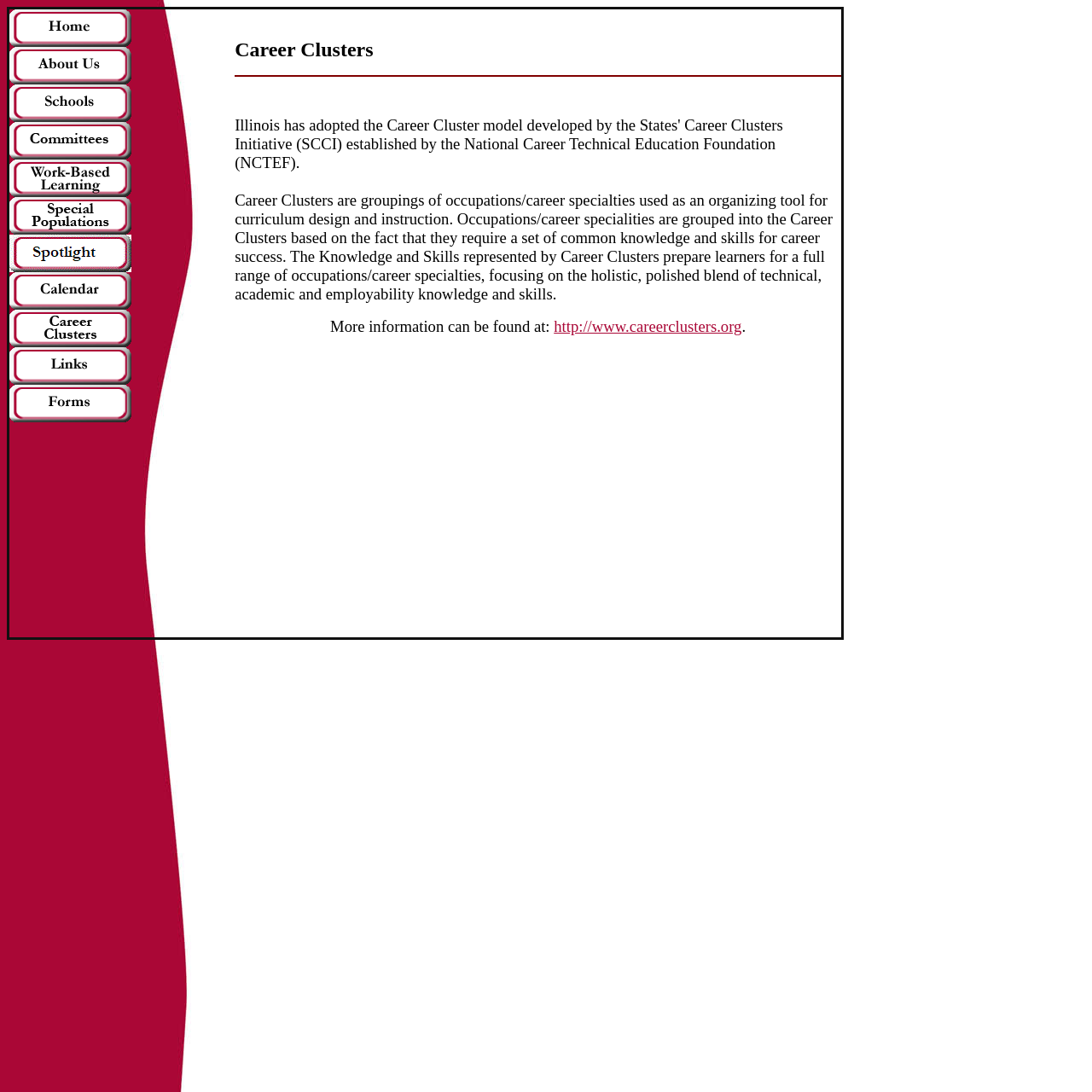Identify the bounding box coordinates of the part that should be clicked to carry out this instruction: "Click on Home".

[0.009, 0.032, 0.12, 0.045]